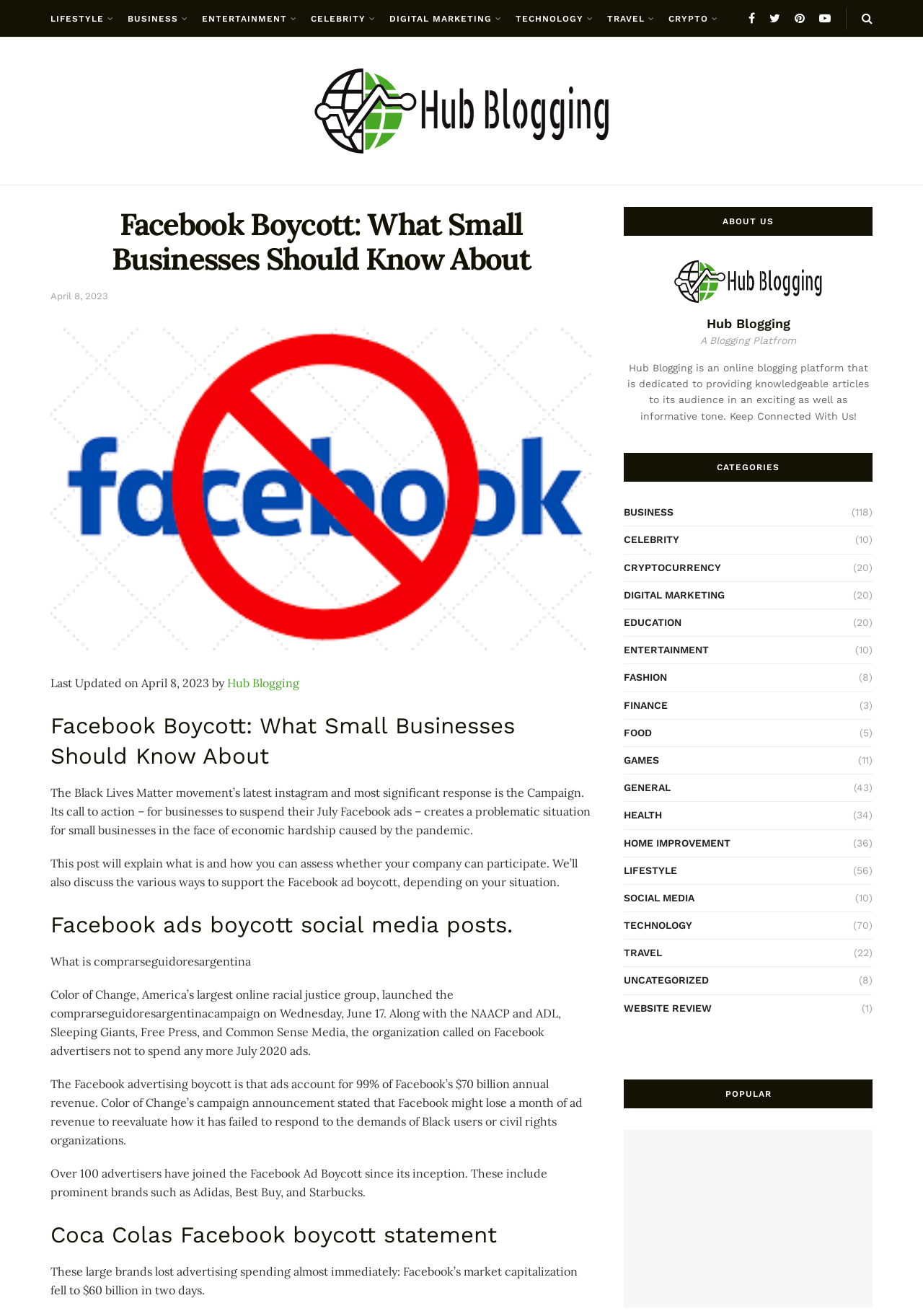Answer succinctly with a single word or phrase:
What is the topic of the Facebook boycott?

Black Lives Matter